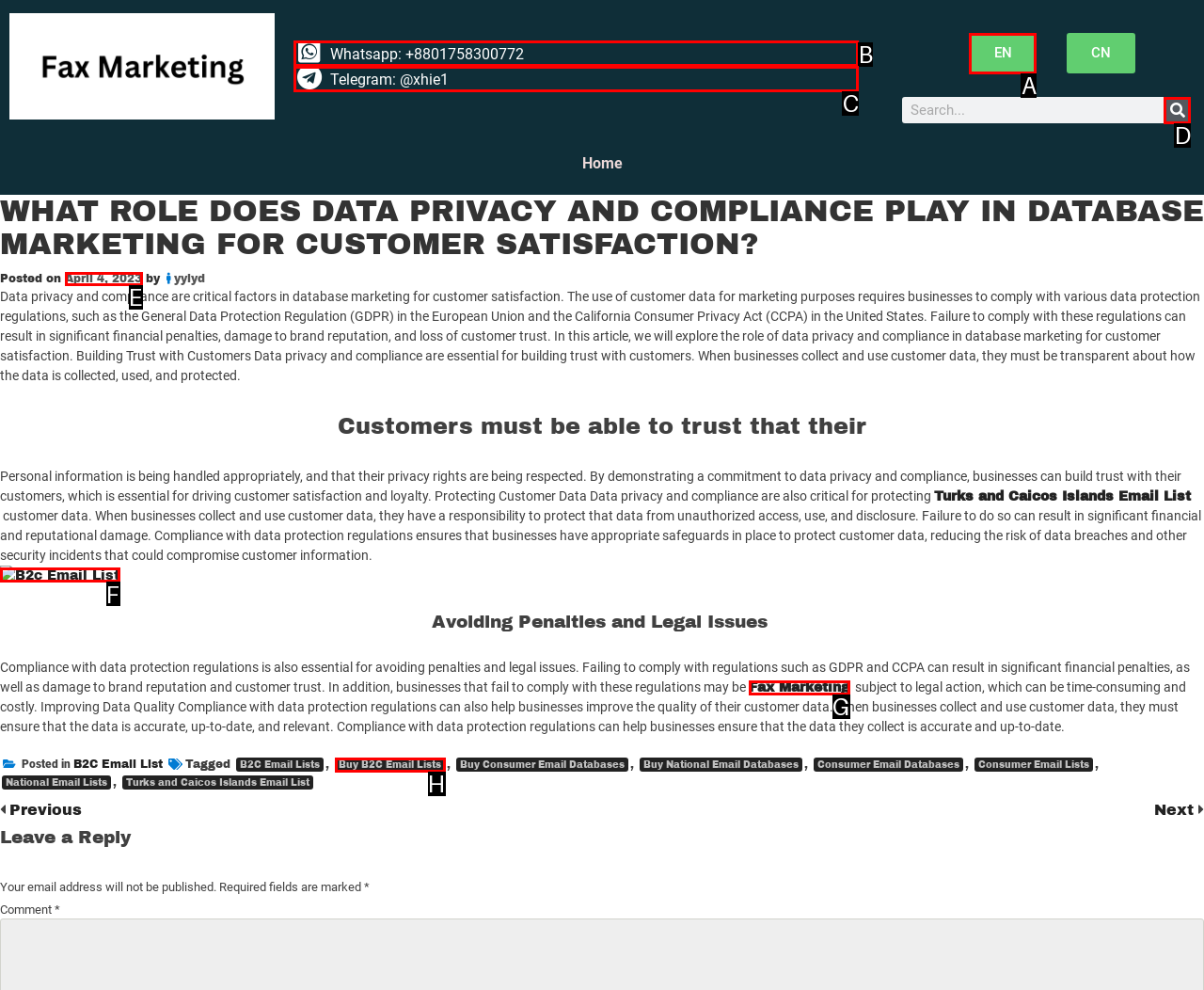Using the provided description: Telegram: @xhie1, select the HTML element that corresponds to it. Indicate your choice with the option's letter.

C